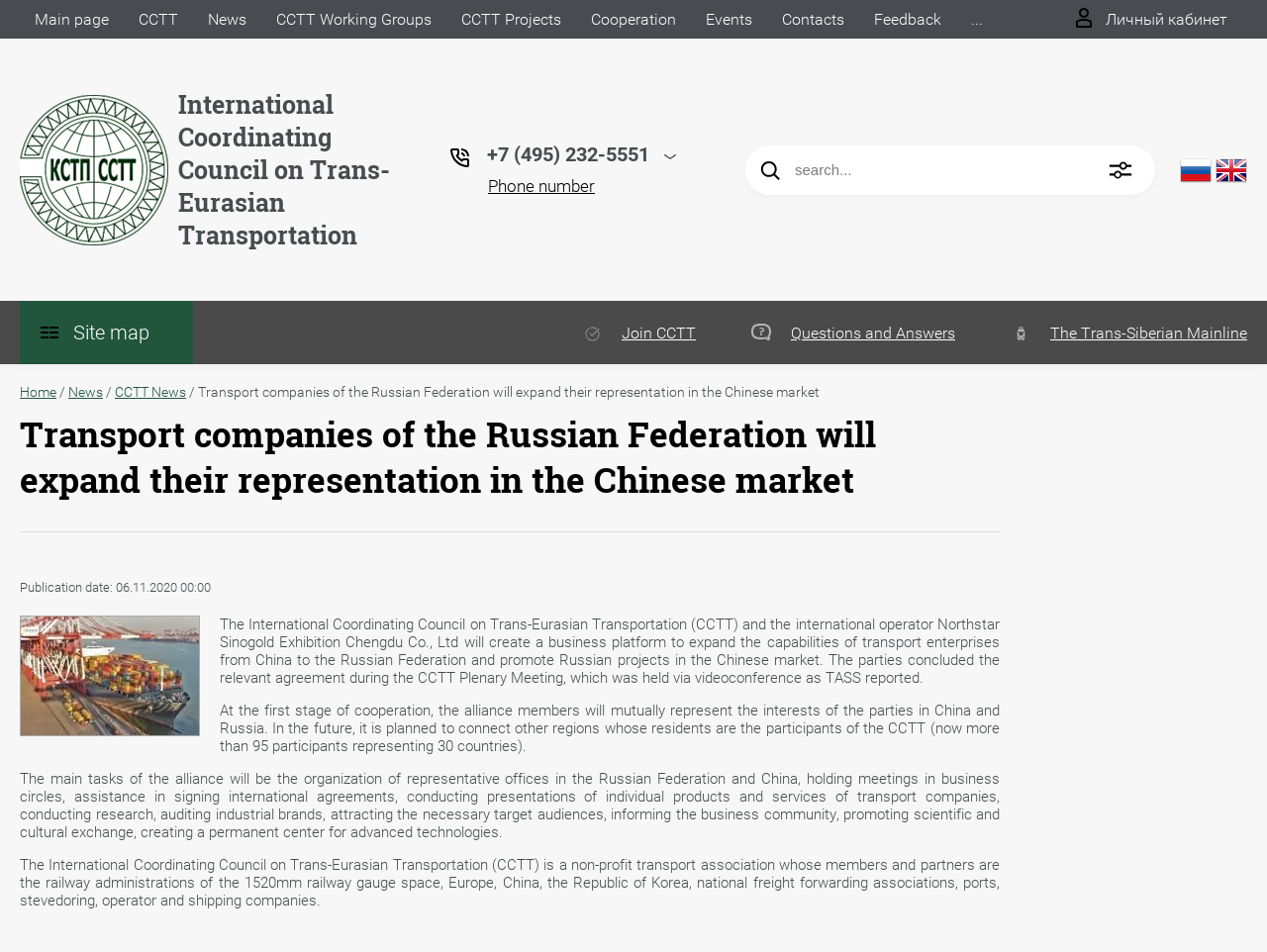What is the phone number?
Give a thorough and detailed response to the question.

I found the phone number by looking at the link with the text '+7 (495) 232-5551' which is located below the image and above the 'Phone number' static text.